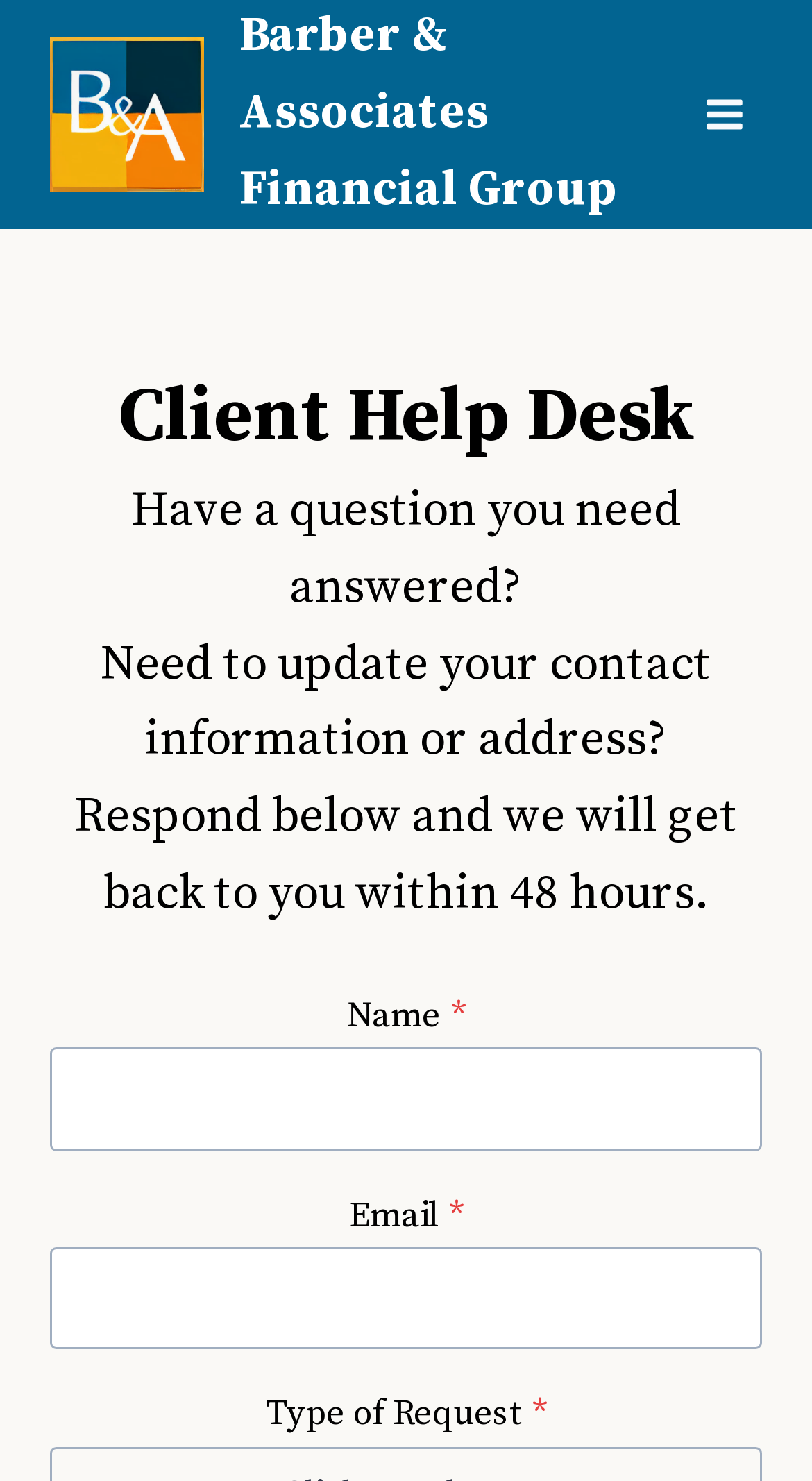Ascertain the bounding box coordinates for the UI element detailed here: "parent_node: Current jobs". The coordinates should be provided as [left, top, right, bottom] with each value being a float between 0 and 1.

None